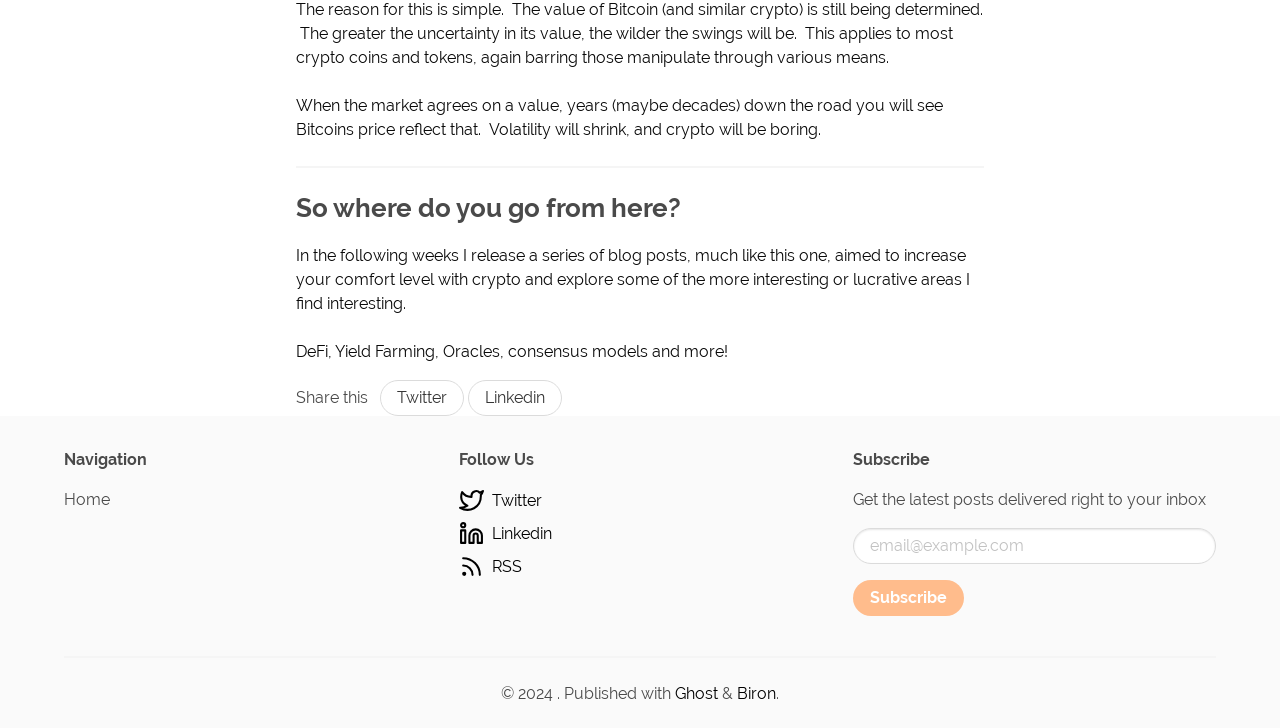Could you specify the bounding box coordinates for the clickable section to complete the following instruction: "Go to Home"?

[0.05, 0.67, 0.333, 0.703]